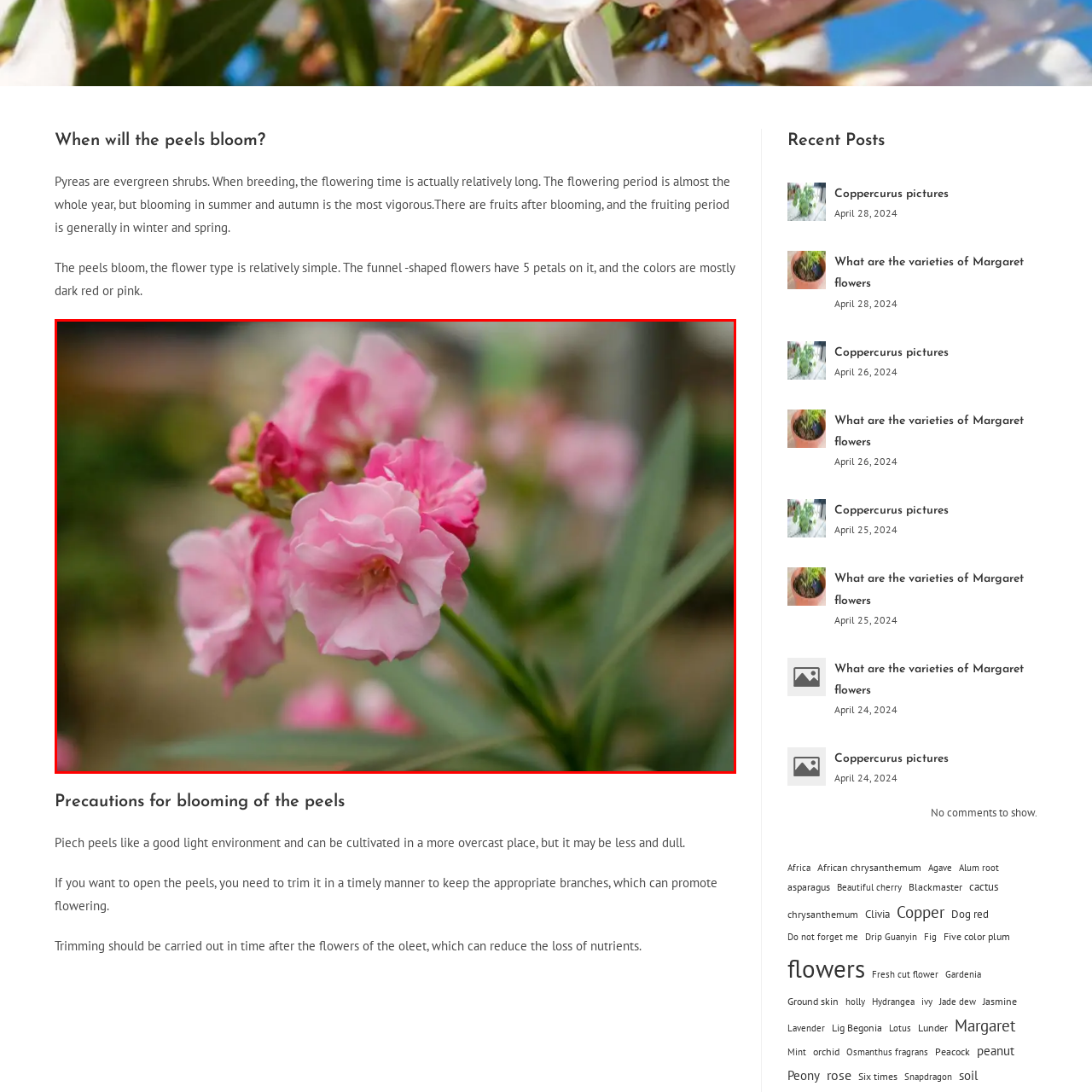Offer an in-depth description of the image encased within the red bounding lines.

The image showcases vibrant, pink flowers resembling the blossoms of the Nerium oleander, commonly known as oleander. These flowers exhibit a delicate, funnel-shaped design with five overlapping petals, capturing attention with their bright hues that range from soft pink to deeper shades. The oleander is noted for its long flowering season, which extends almost year-round, but it typically exhibits the most vigorous blooming in summer and autumn. The lush, green leaves in the background complement the colorful flowers, enhancing the overall aesthetic of the image. This plant thrives in well-lit environments and requires careful trimming to encourage abundant blooms.